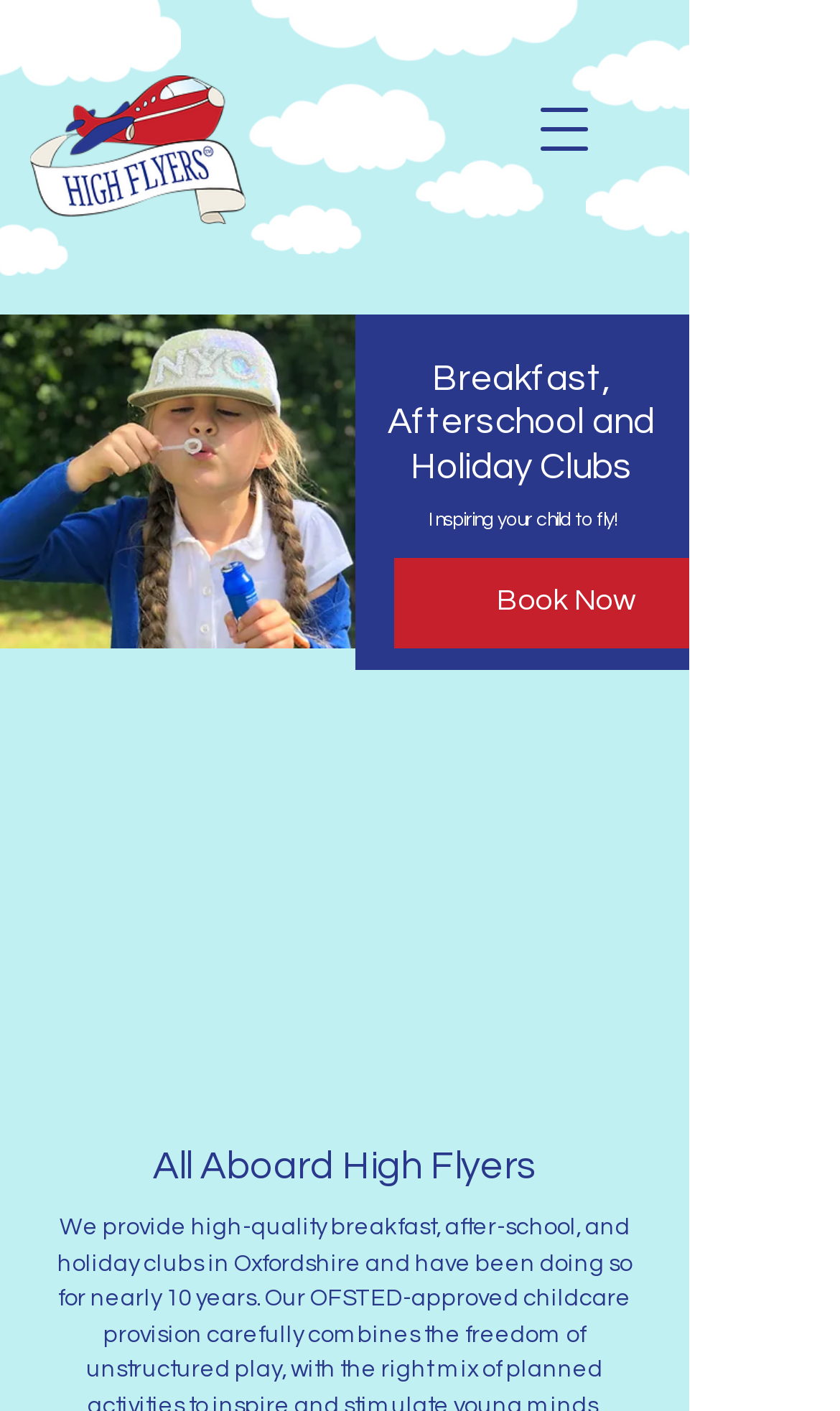What is the text above the 'Book Now' button?
Refer to the image and provide a concise answer in one word or phrase.

Inspiring your child to fly!